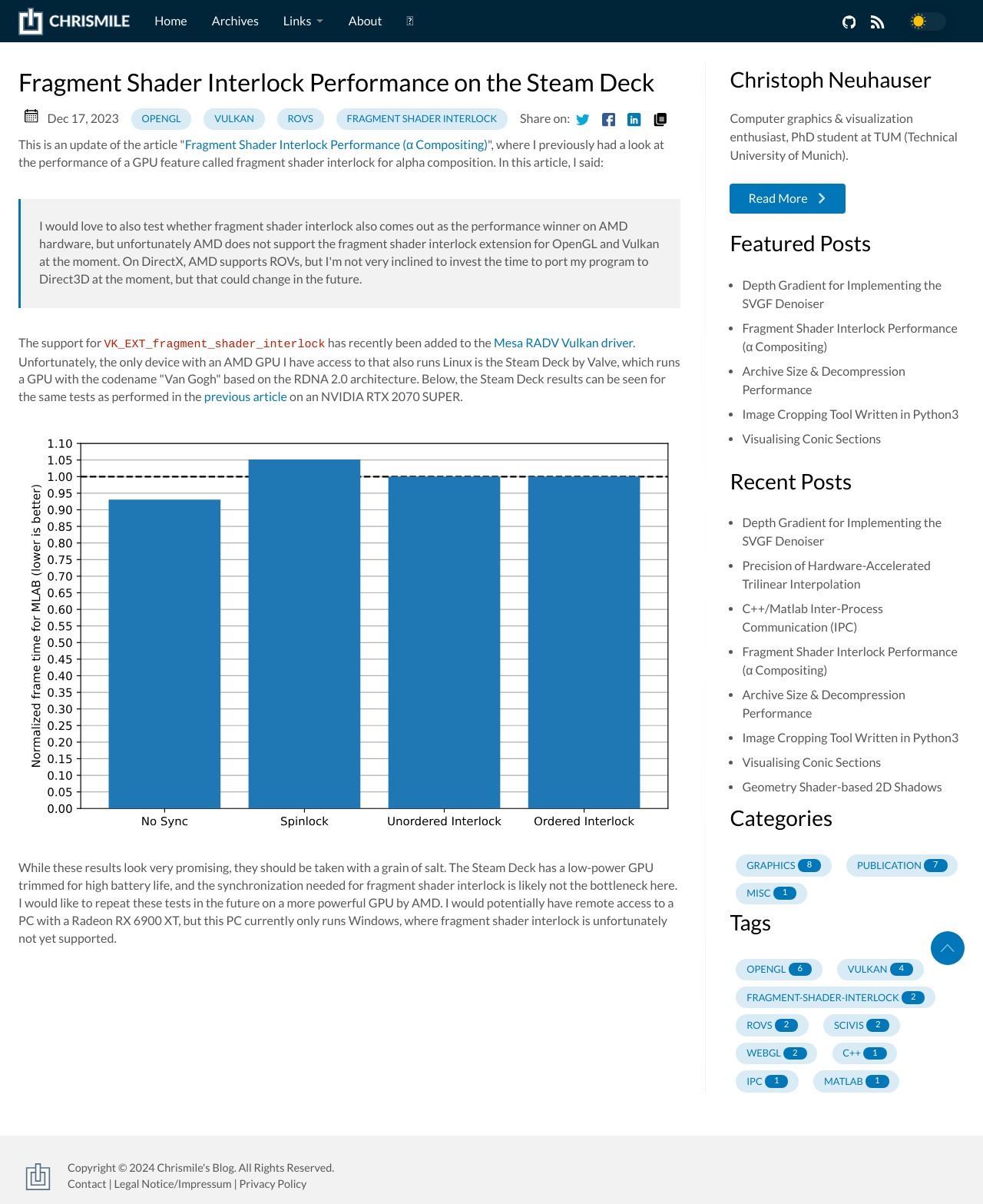Carefully examine the image and provide an in-depth answer to the question: What is the topic of the article?

I determined the topic of the article by reading the main heading 'Fragment Shader Interlock Performance on the Steam Deck' and the surrounding text, which discusses the performance of a GPU feature called fragment shader interlock for alpha composition.